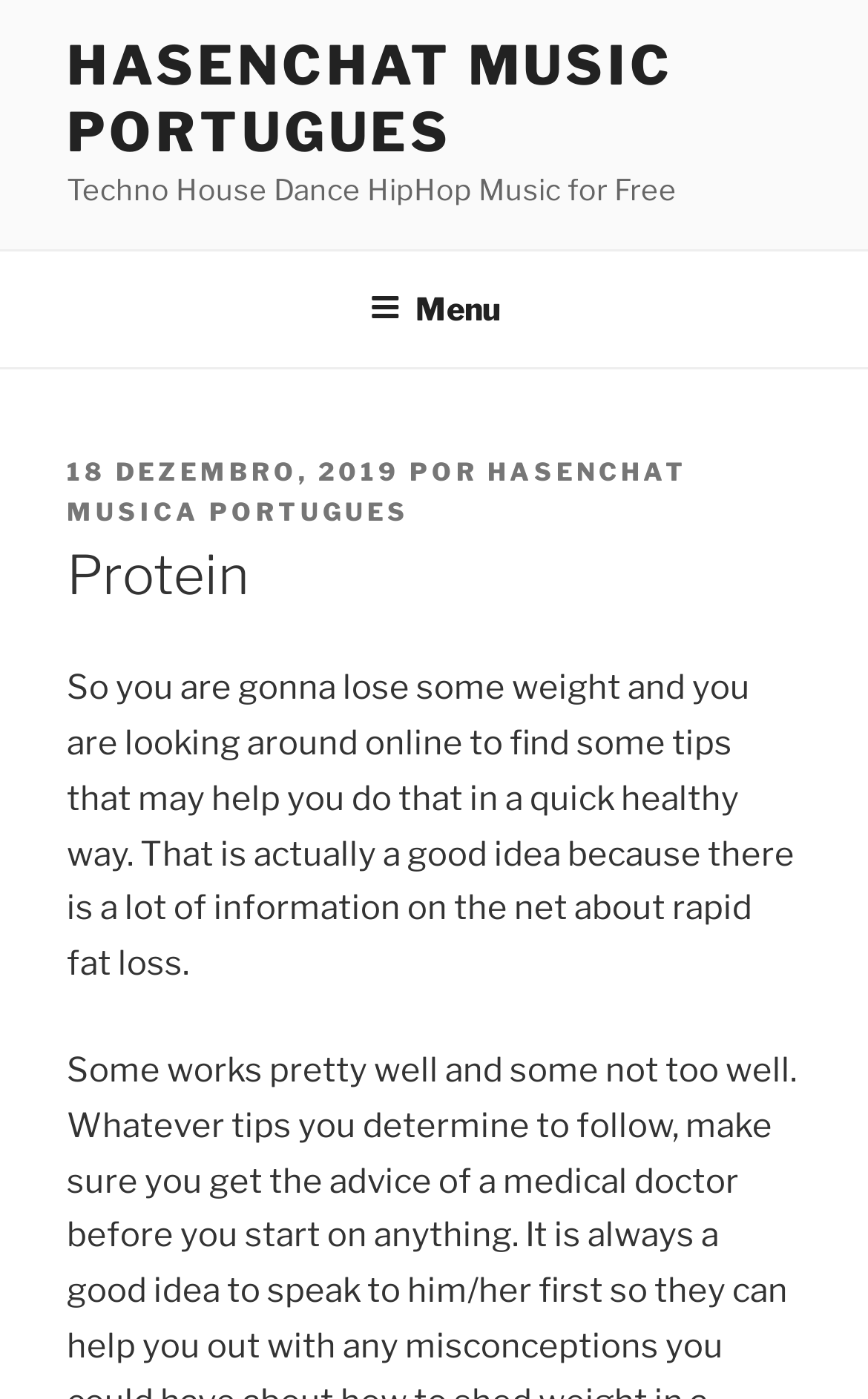Please provide a one-word or short phrase answer to the question:
What is the category of music mentioned?

Techno House Dance HipHop